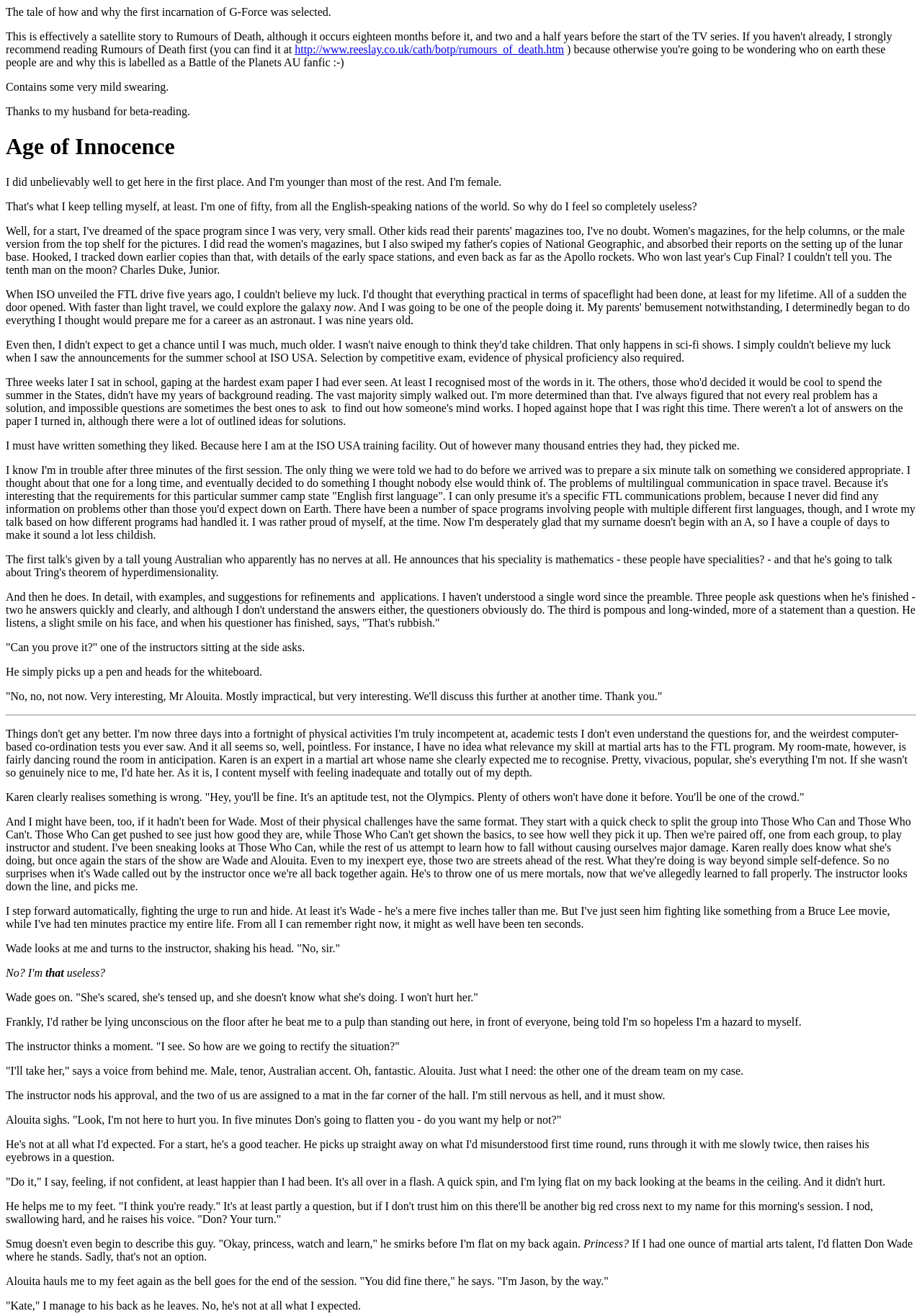Extract the heading text from the webpage.

Age of Innocence